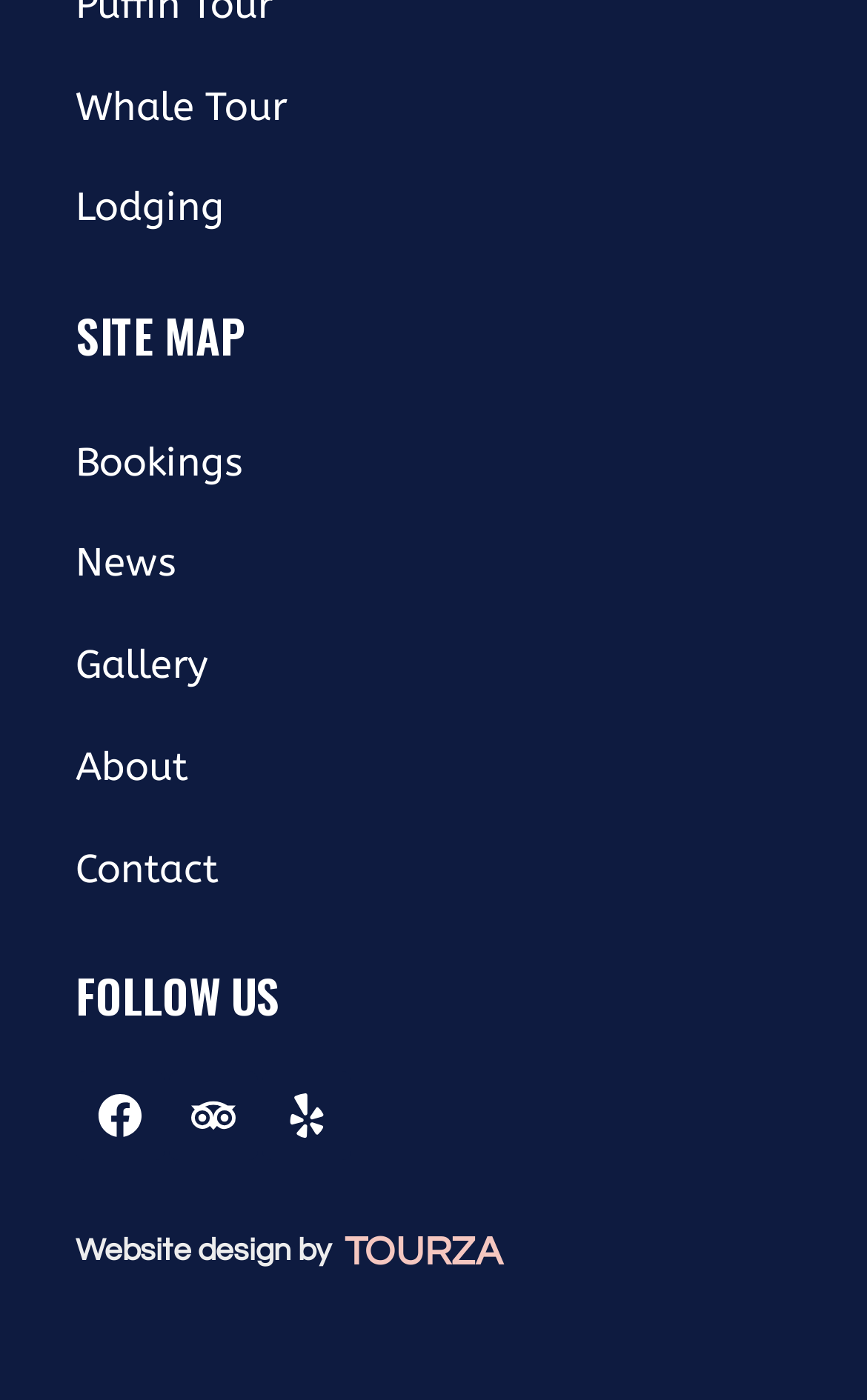Find the bounding box coordinates for the area that should be clicked to accomplish the instruction: "View Bookings".

[0.087, 0.309, 0.938, 0.353]